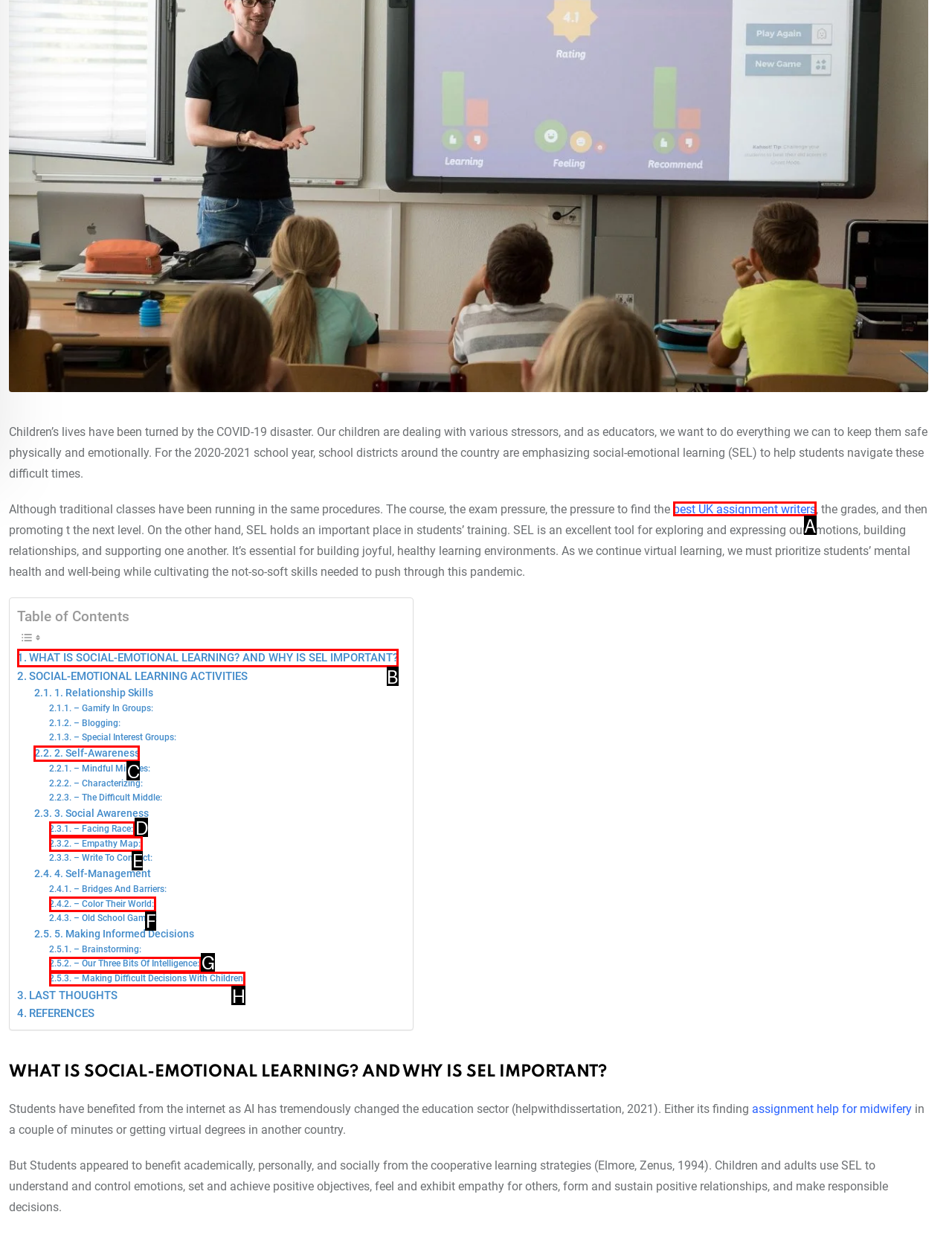Select the option that fits this description: aria-label="EU Summit – GatherVerse-Logo"
Answer with the corresponding letter directly.

None